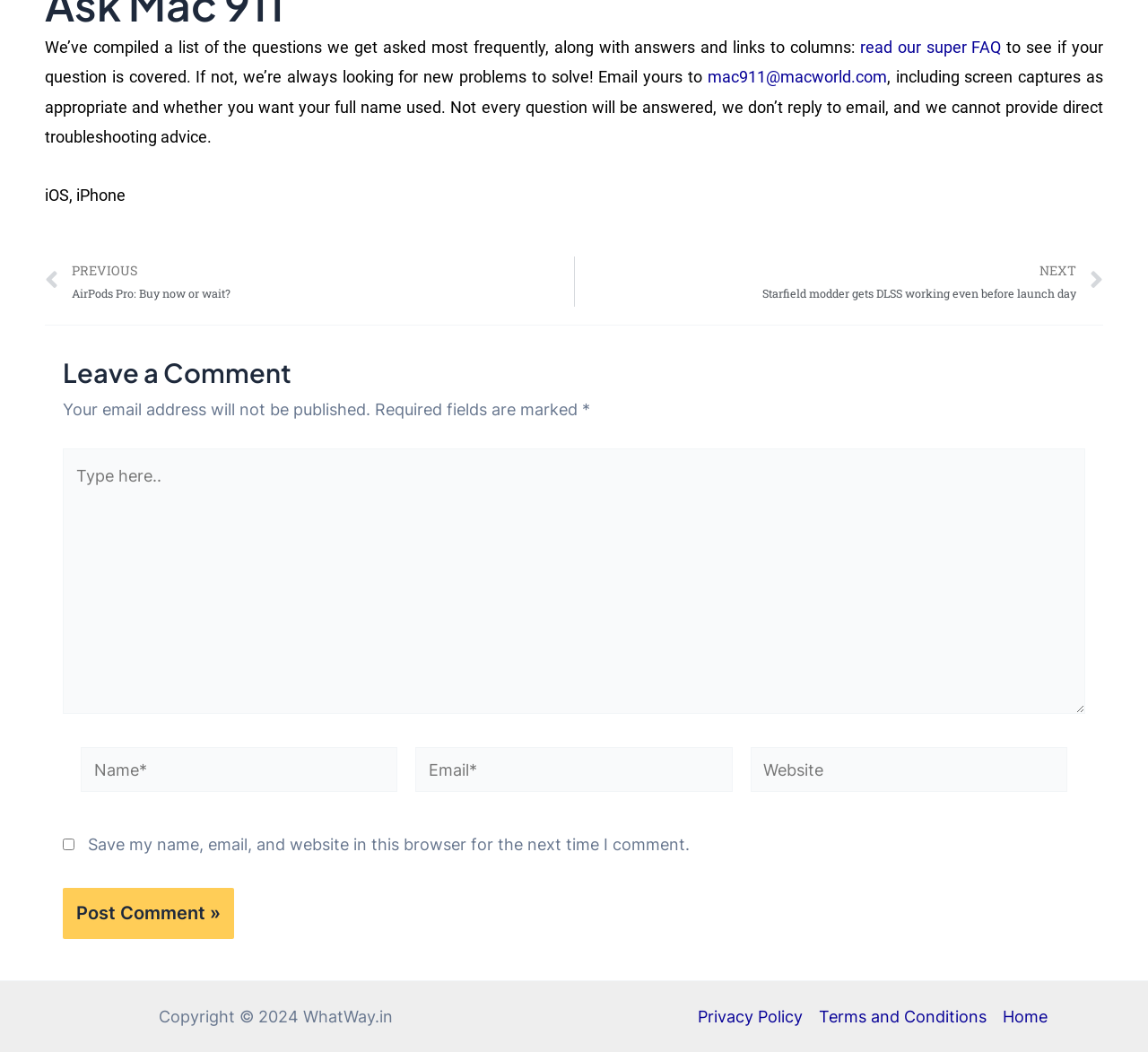Give the bounding box coordinates for the element described by: "read our super FAQ".

[0.749, 0.036, 0.872, 0.054]